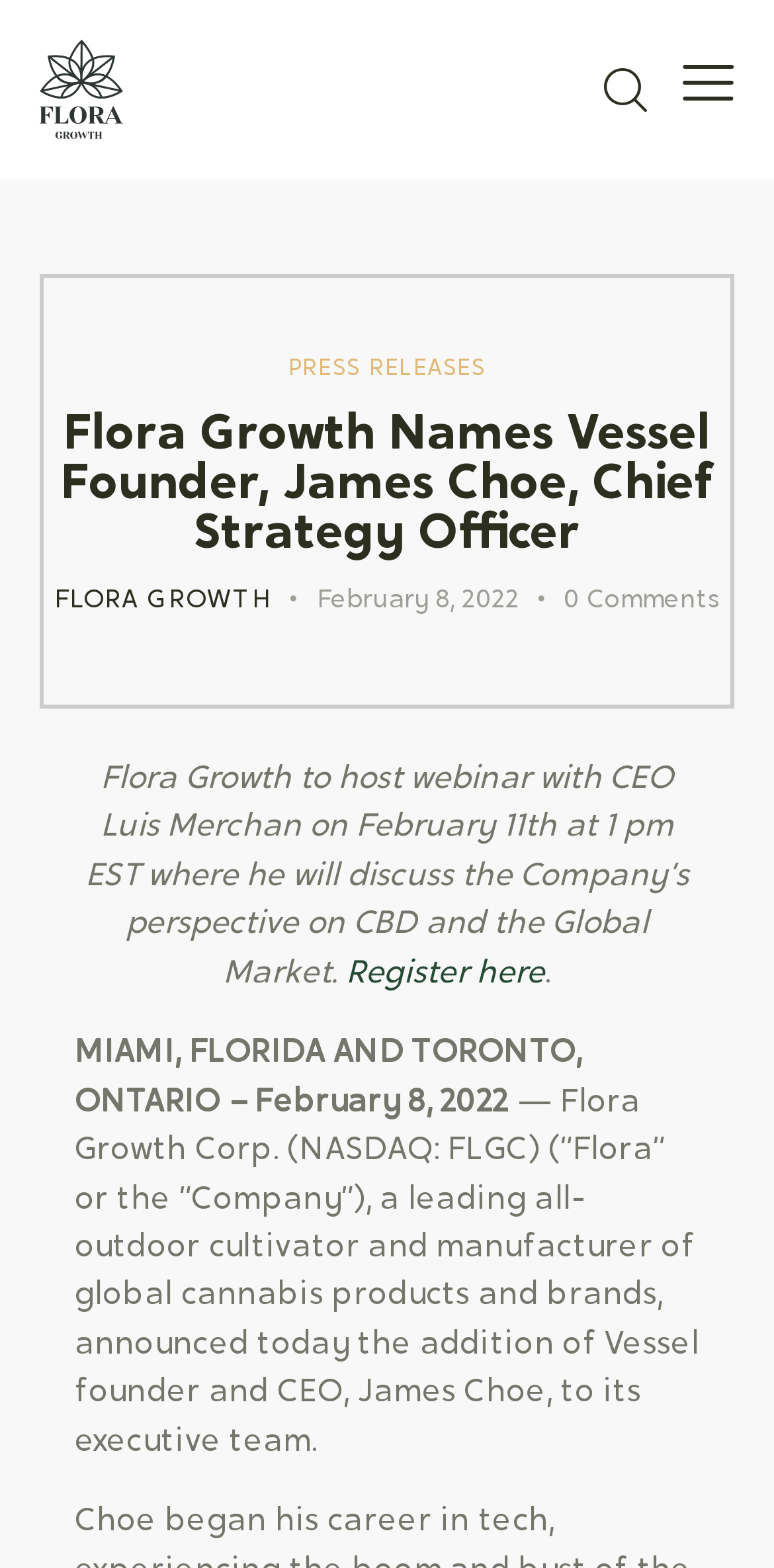Please provide a brief answer to the following inquiry using a single word or phrase:
What is the company's stock exchange symbol?

NASDAQ: FLGC